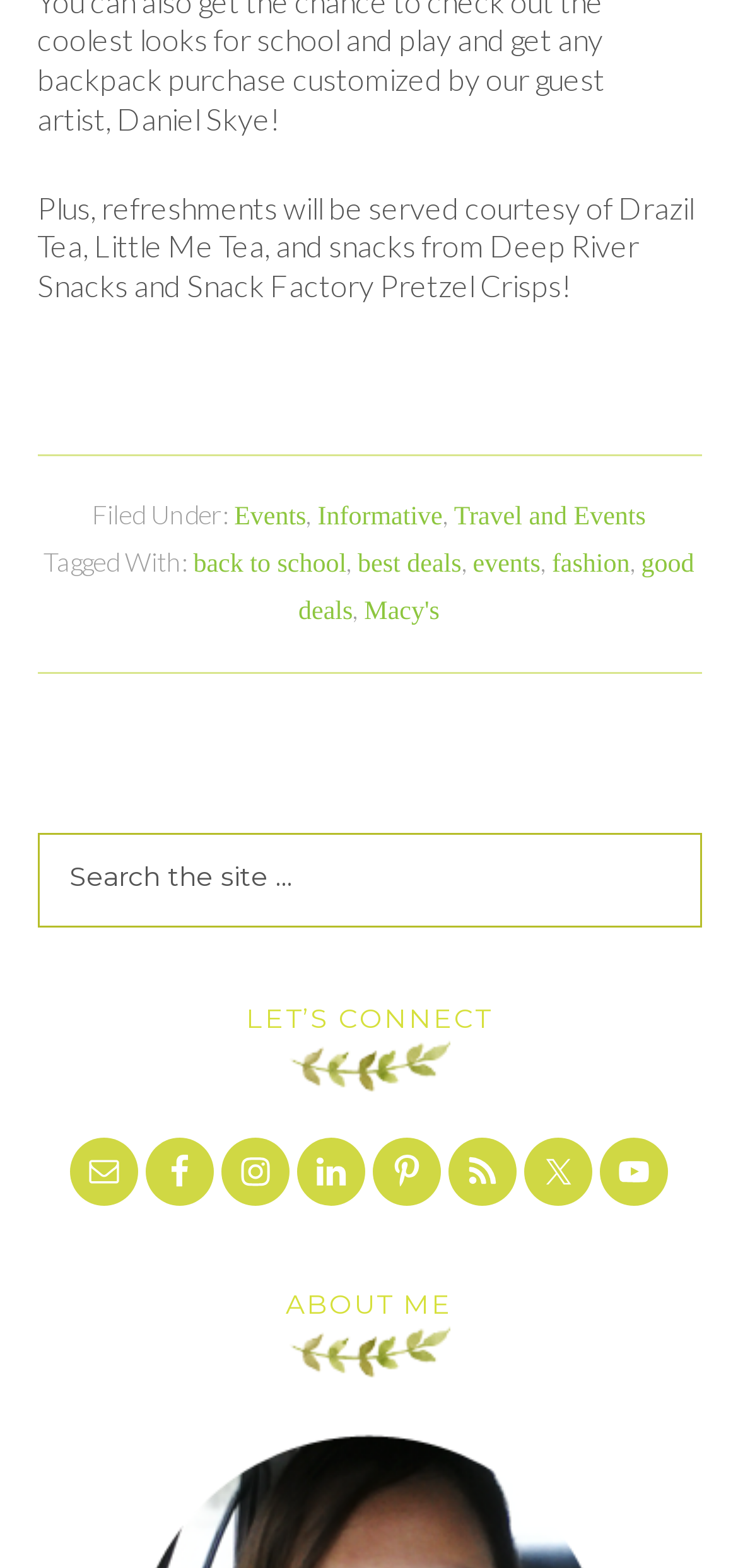Answer the question with a single word or phrase: 
What is the topic of the 'ABOUT ME' section?

About the author